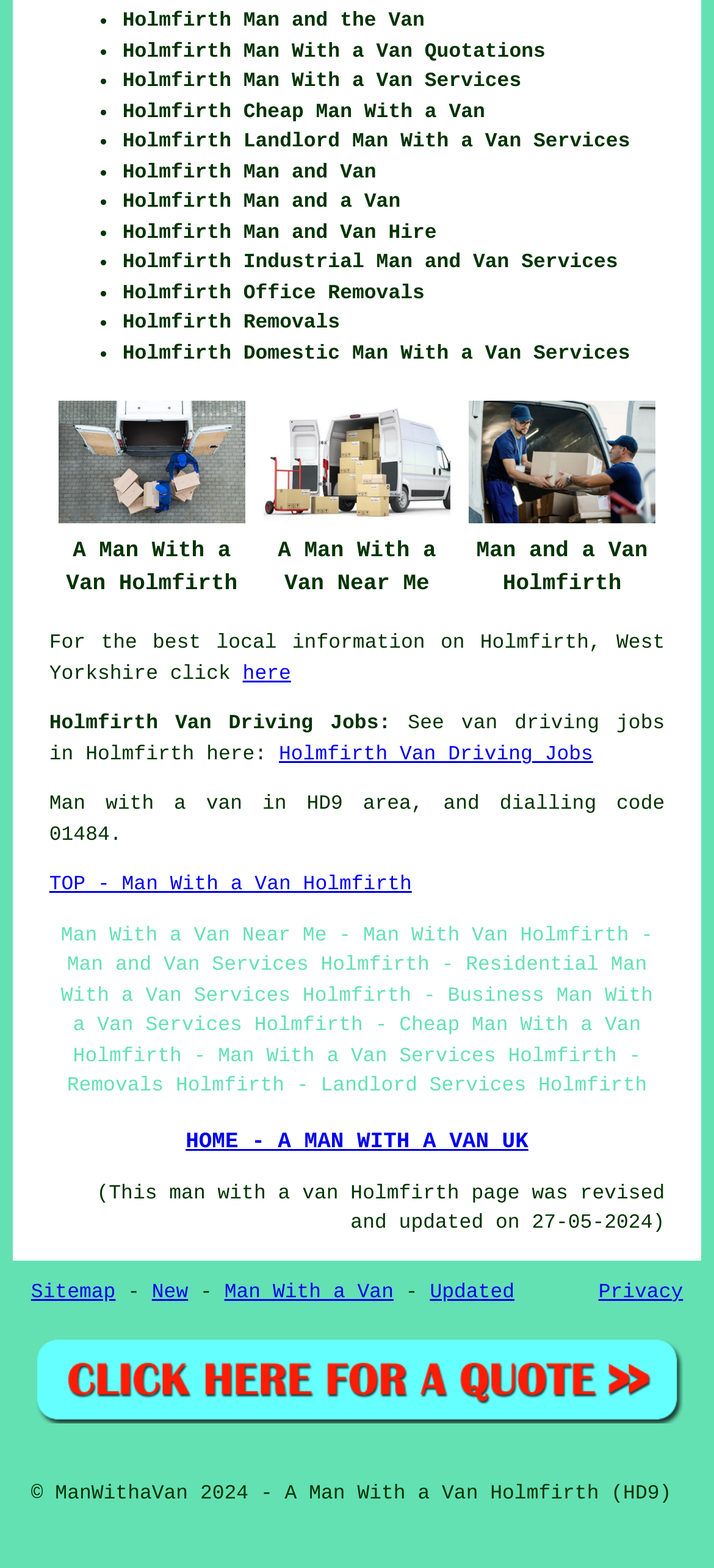Please locate the bounding box coordinates of the region I need to click to follow this instruction: "Check the sitemap".

[0.043, 0.818, 0.162, 0.832]